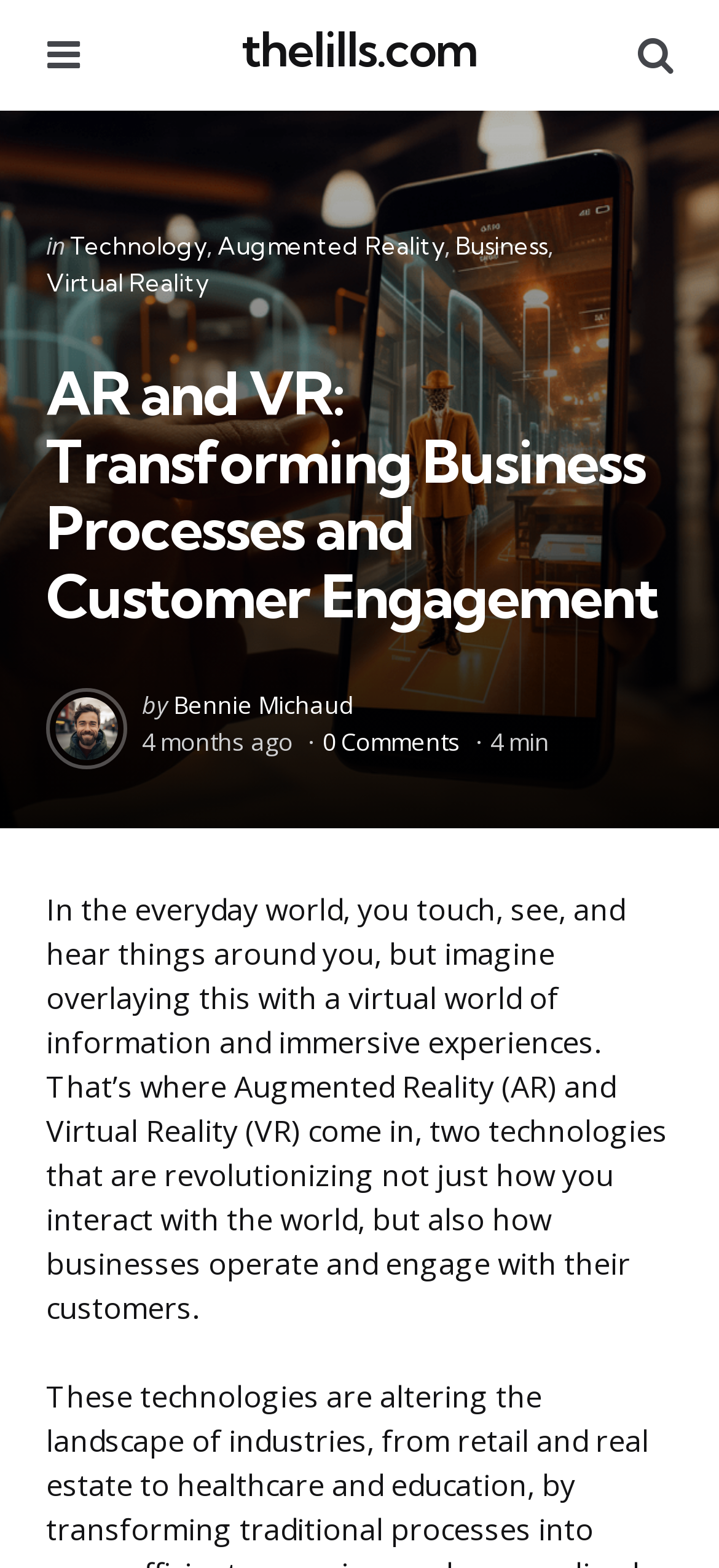What categories are listed?
Please answer the question as detailed as possible.

I found the categories by looking at the link elements with the texts 'Technology', 'Augmented Reality', 'Business', and 'Virtual Reality' which are all located under the 'HeaderAsNonLandmark' element with a bounding box coordinate of [0.064, 0.146, 0.936, 0.491].